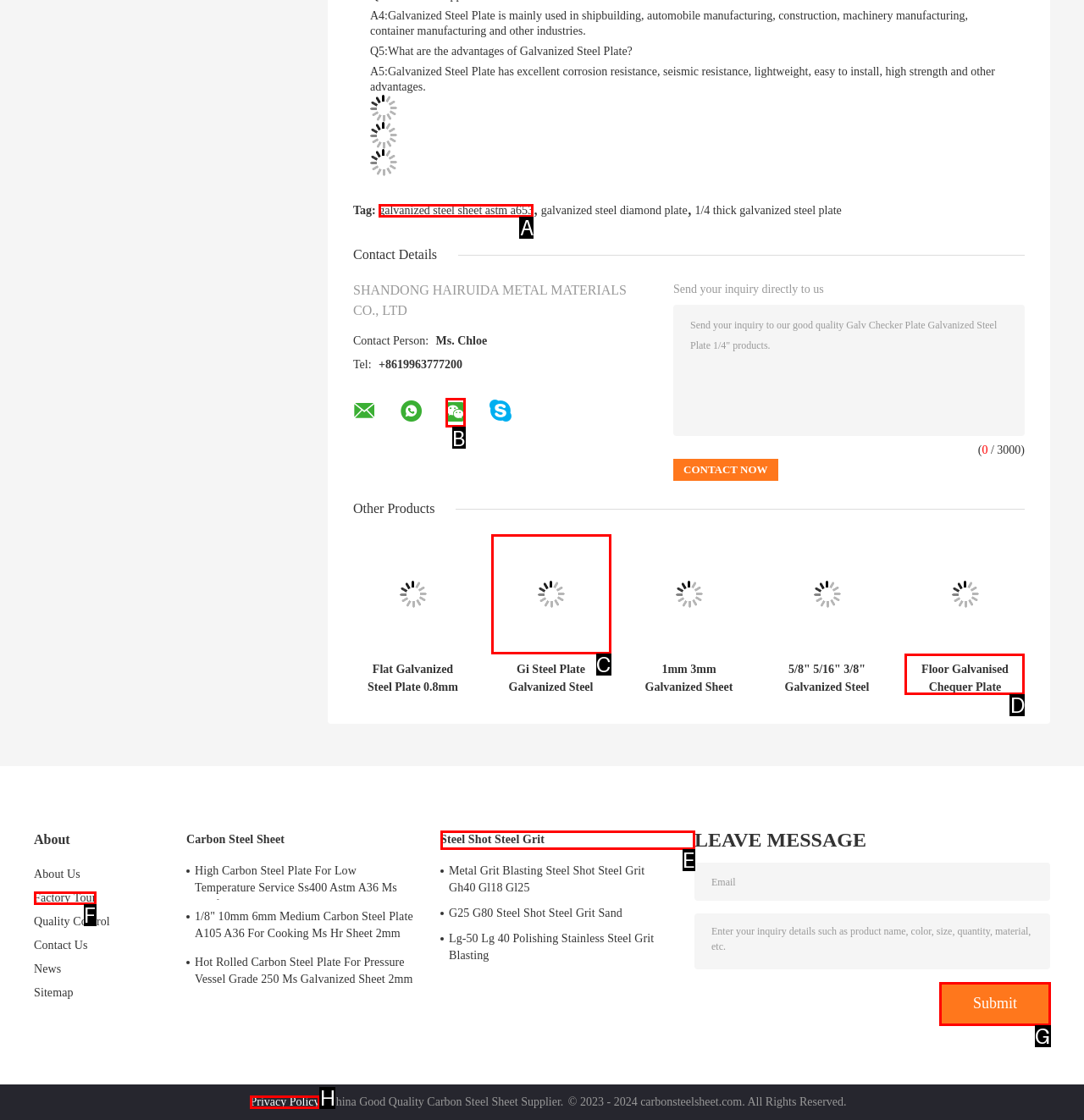Which option should be clicked to execute the task: Learn more about 'Floor Galvanised Chequer Plate Galvanized Steel Tread Plate'?
Reply with the letter of the chosen option.

D